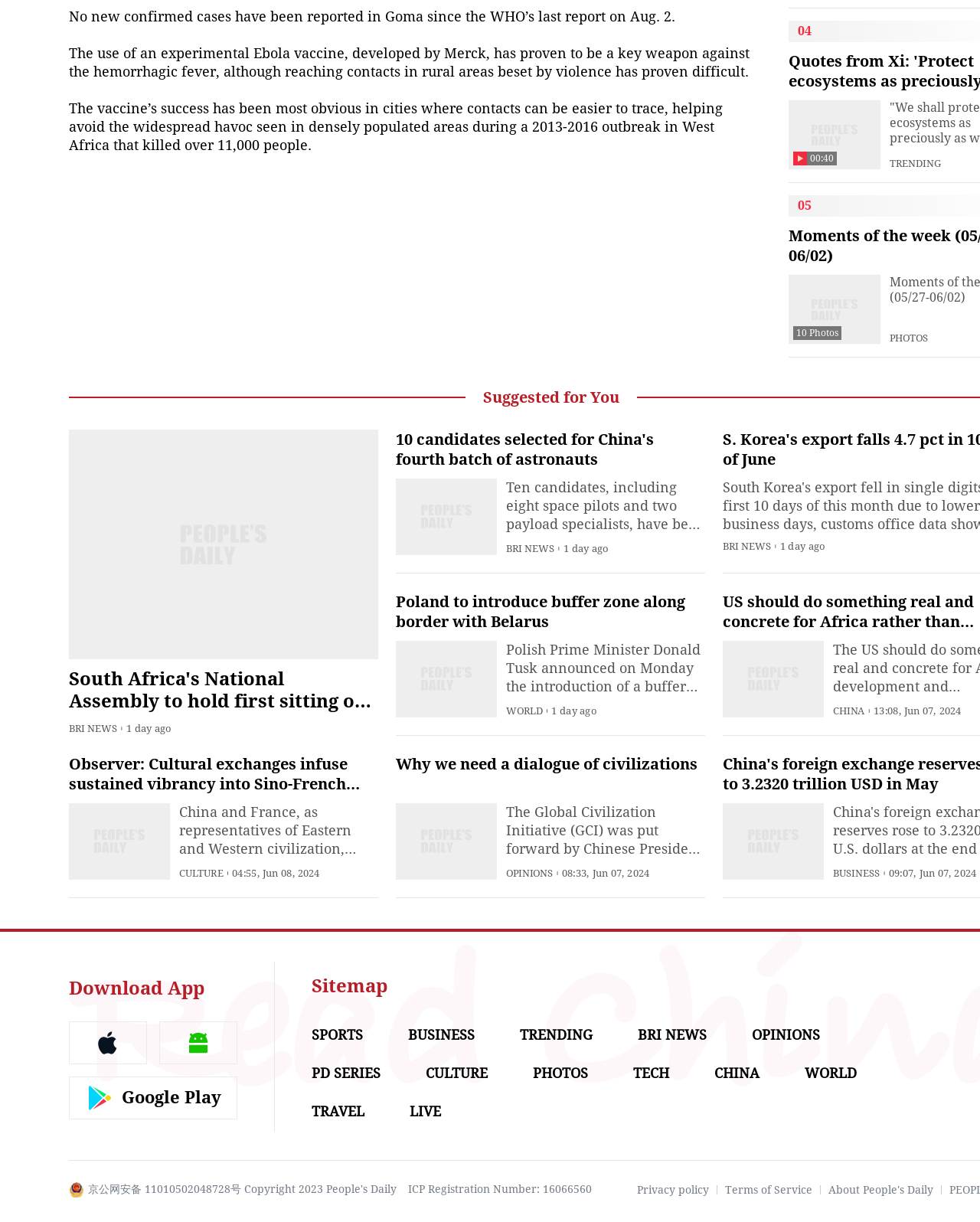What is the topic of the first news article?
Answer the question in a detailed and comprehensive manner.

The first news article is about the use of an experimental Ebola vaccine, developed by Merck, which has proven to be a key weapon against the hemorrhagic fever.